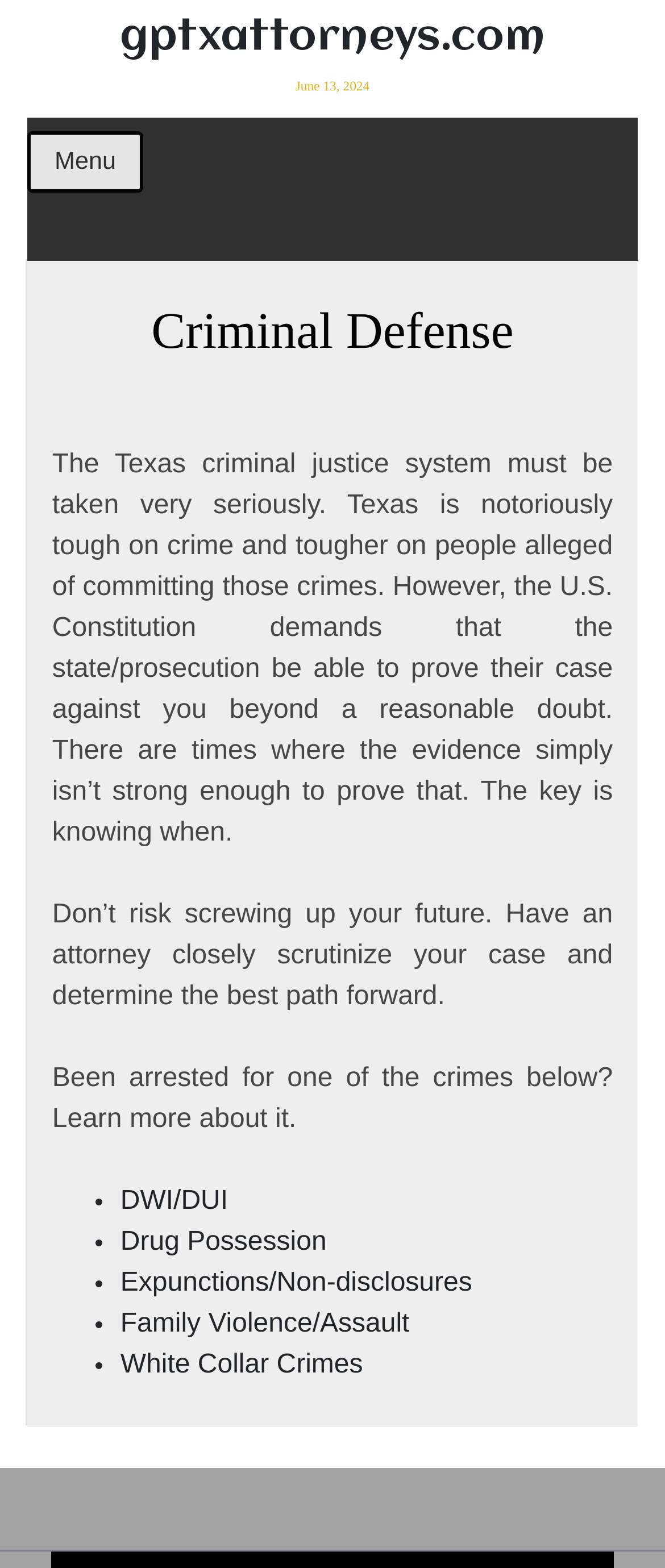What is the purpose of having an attorney according to the webpage?
Please provide a comprehensive answer based on the visual information in the image.

I read the text on the webpage that advises not to risk screwing up one's future and to have an attorney closely scrutinize the case and determine the best path forward, implying that an attorney's role is to help navigate the legal system and make informed decisions.